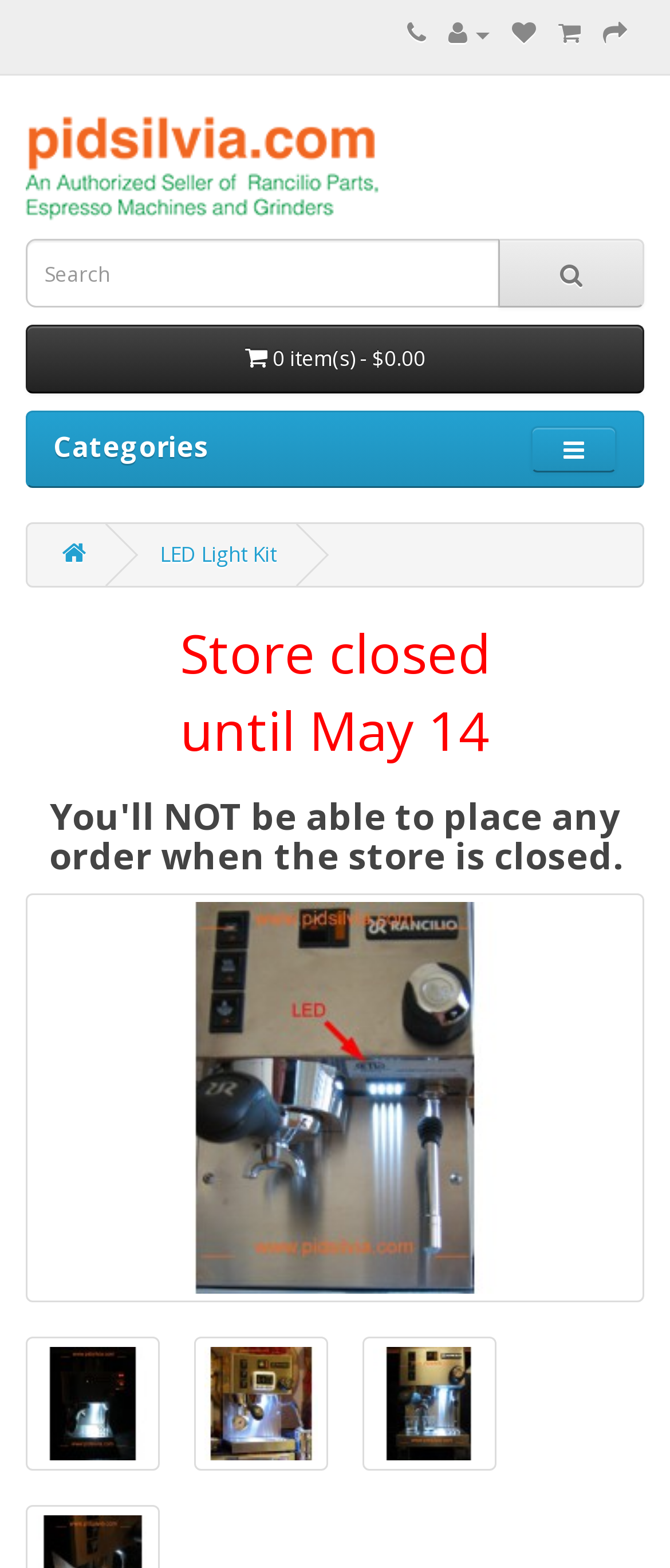Determine the bounding box coordinates of the clickable area required to perform the following instruction: "Browse categories". The coordinates should be represented as four float numbers between 0 and 1: [left, top, right, bottom].

[0.079, 0.273, 0.31, 0.297]